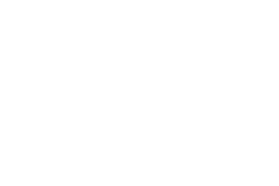What is the expected outcome of using the Shooting Sling Endurance Fine-tune?
Look at the image and provide a detailed response to the question.

The caption highlights that with this shooting sling, users can achieve better results during their shooting activities, implying that the expected outcome of using the product is improved shooting performance.